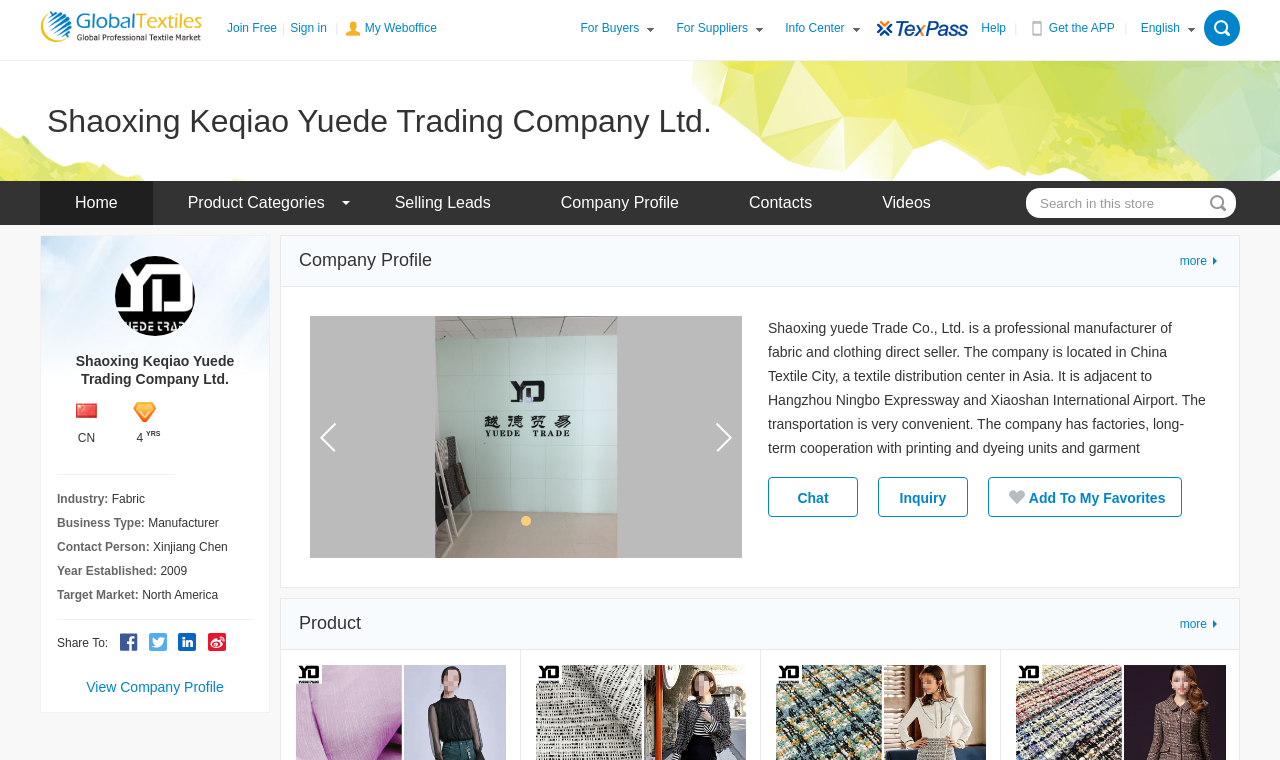Determine the bounding box coordinates (top-left x, top-left y, bottom-right x, bottom-right y) of the UI element described in the following text: For Buyers

[0.454, 0.013, 0.499, 0.062]